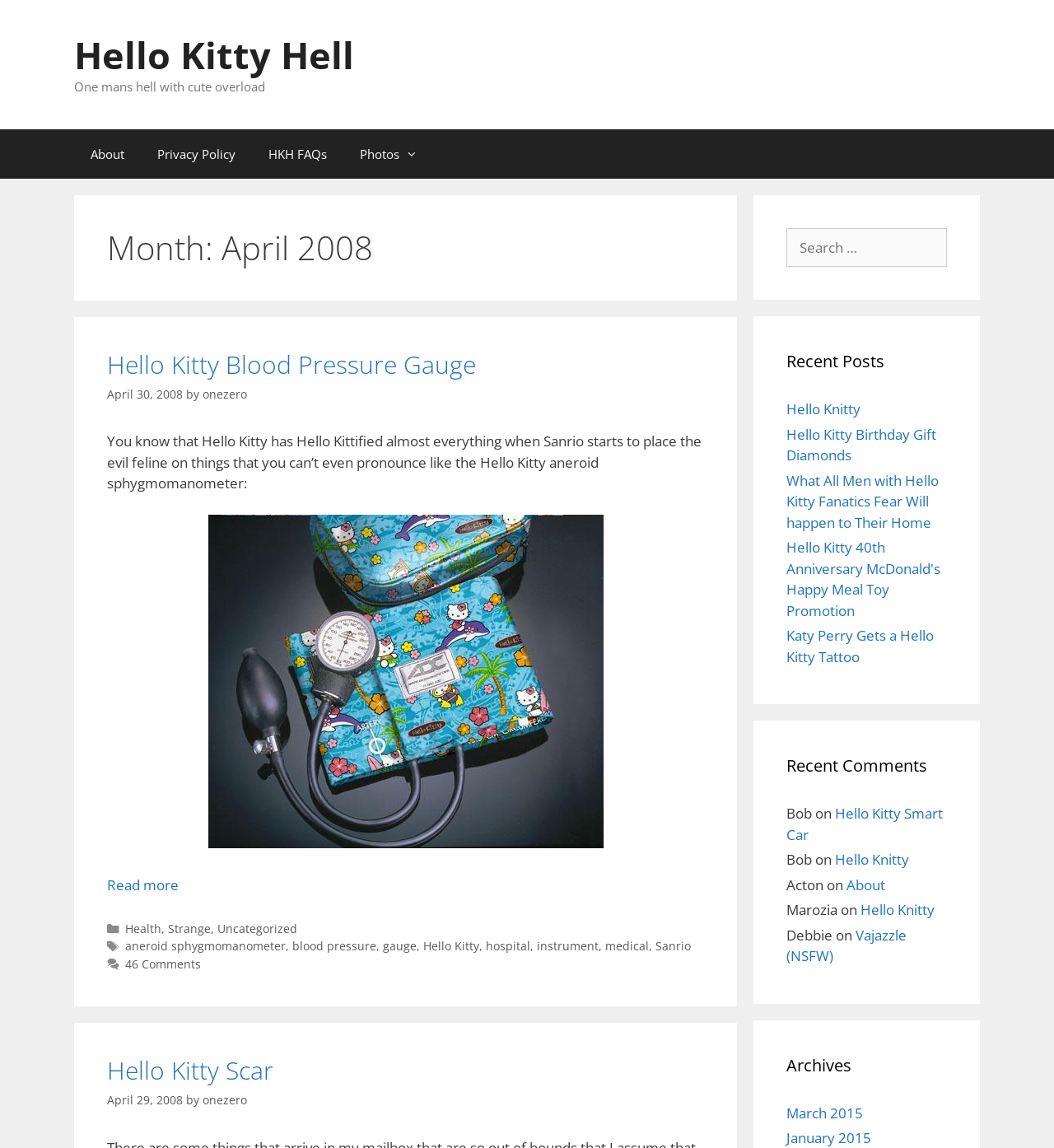Could you specify the bounding box coordinates for the clickable section to complete the following instruction: "Read more about Hello Kitty Blood Pressure Gauge"?

[0.102, 0.763, 0.17, 0.779]